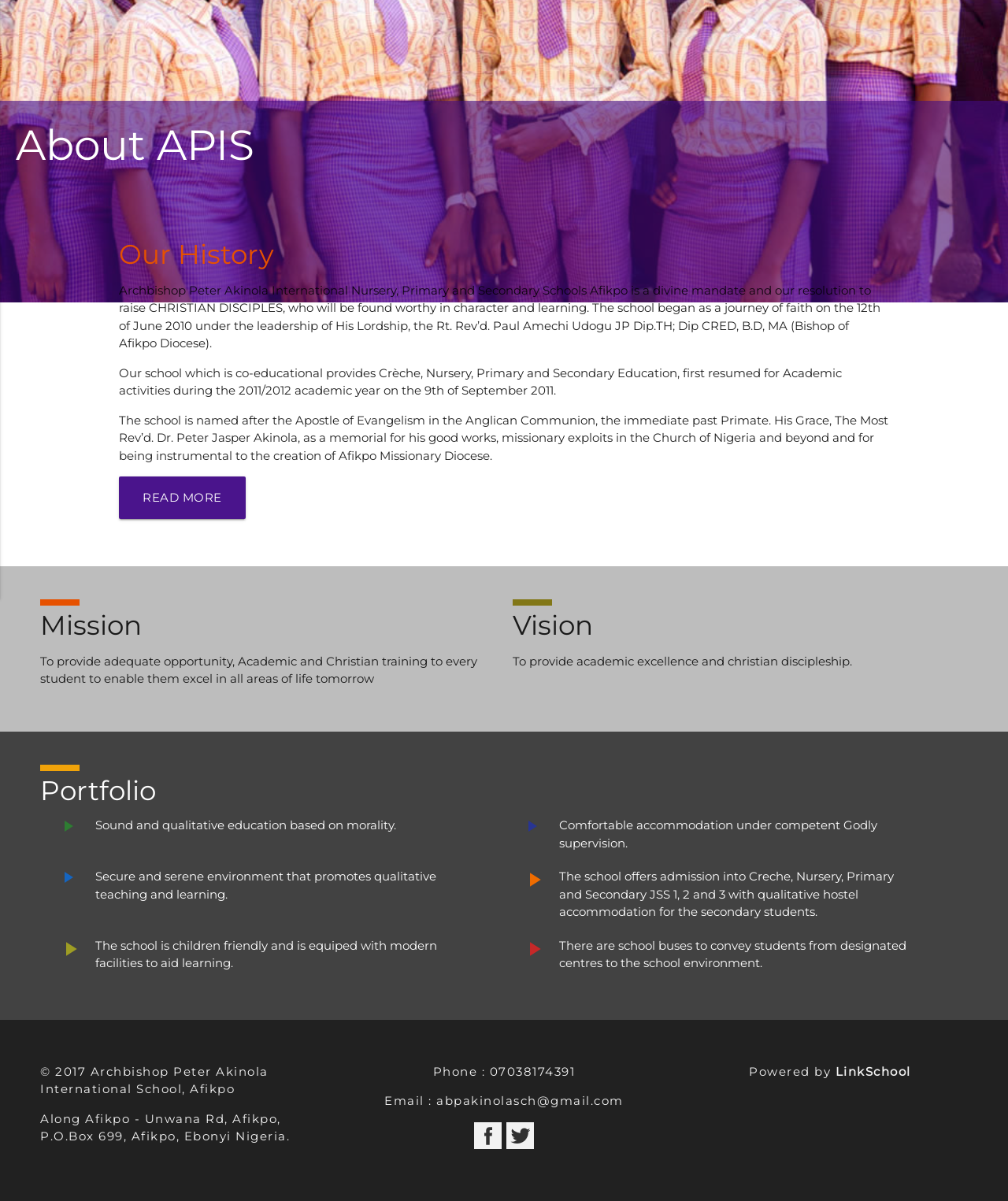Find the coordinates for the bounding box of the element with this description: "Contact information".

None